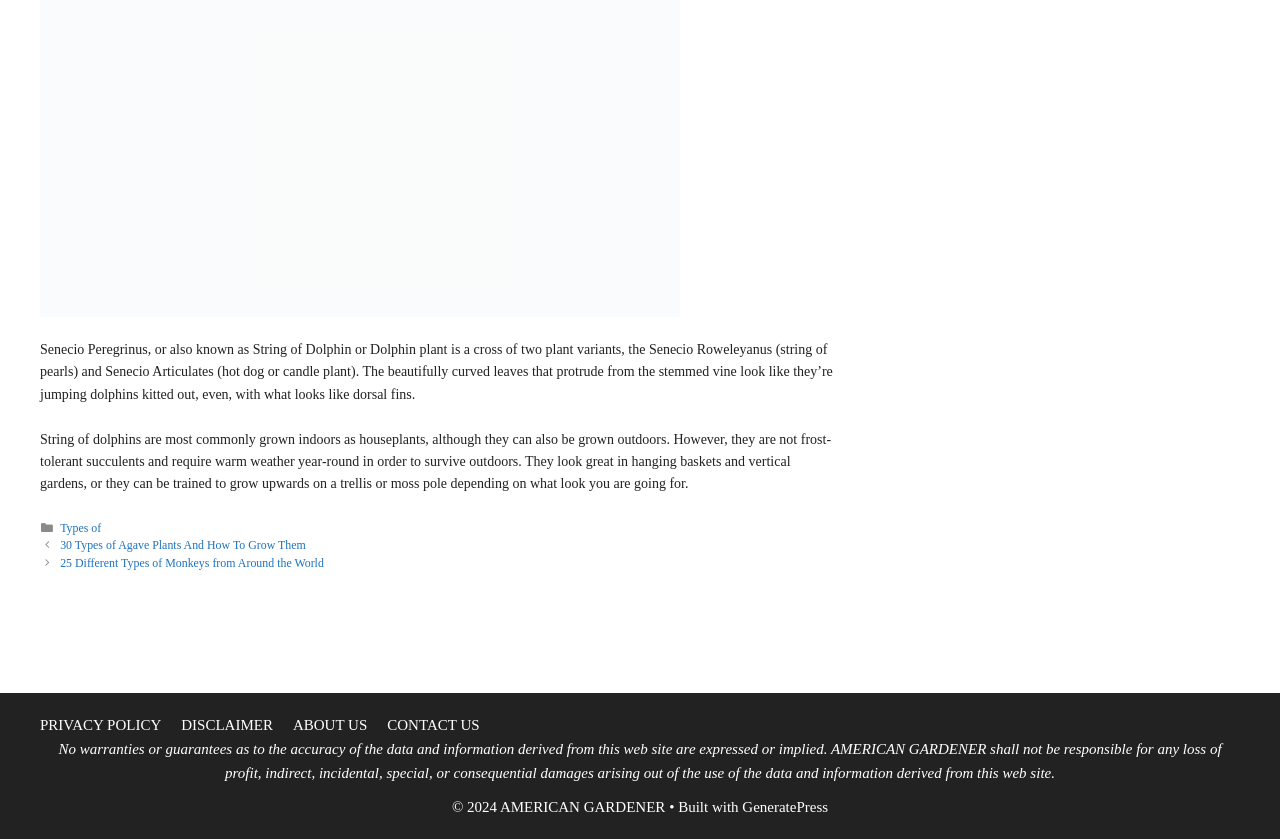Identify the bounding box coordinates for the region of the element that should be clicked to carry out the instruction: "Visit GeneratePress website". The bounding box coordinates should be four float numbers between 0 and 1, i.e., [left, top, right, bottom].

[0.58, 0.953, 0.647, 0.972]